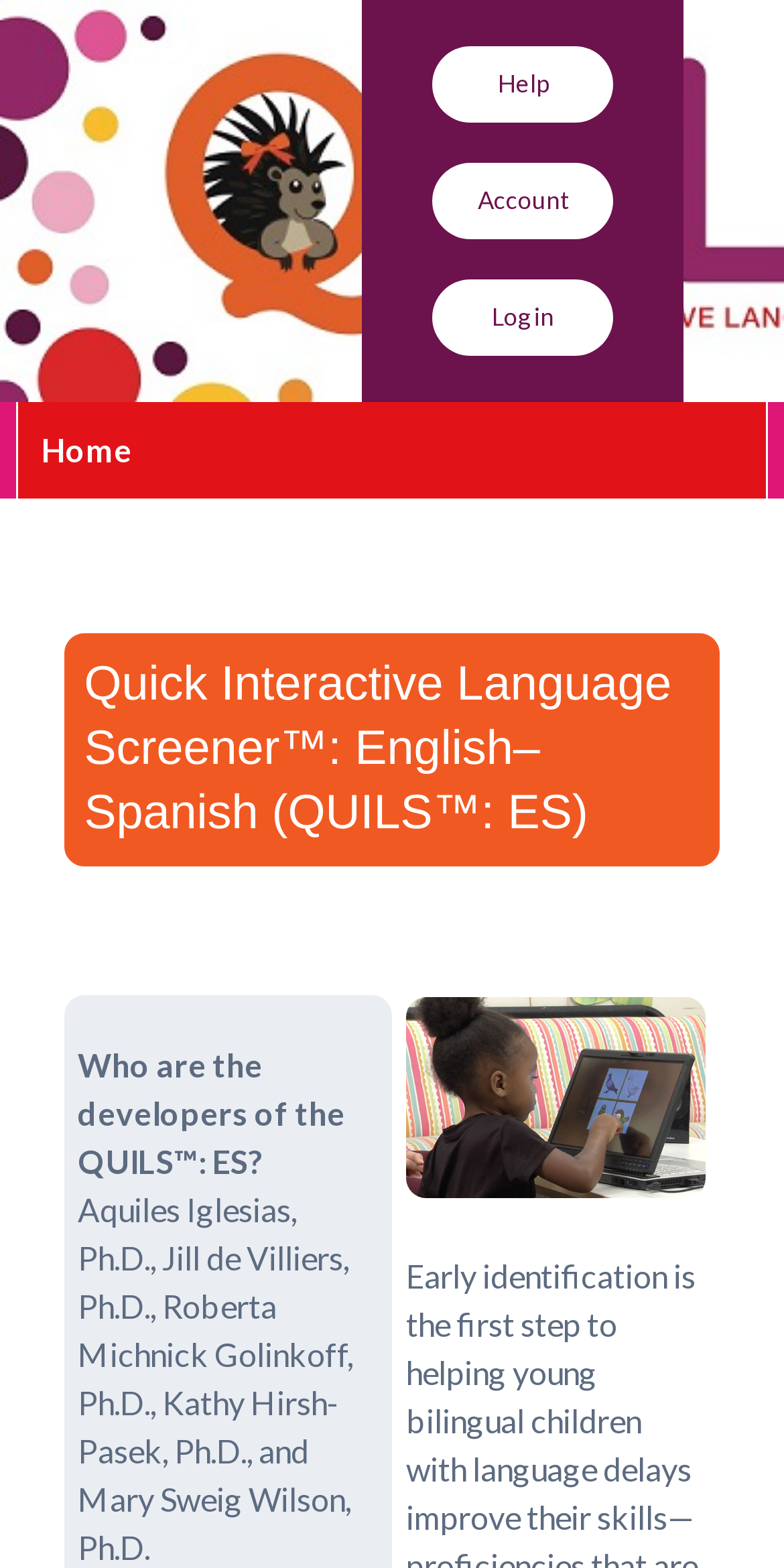Based on the image, please elaborate on the answer to the following question:
What is the image on the webpage about?

The image on the webpage is an Adobe Stock image with the ID 'AdobeStock_117543105'. The content of the image is not explicitly stated, but it is likely related to the language screener or its purpose.